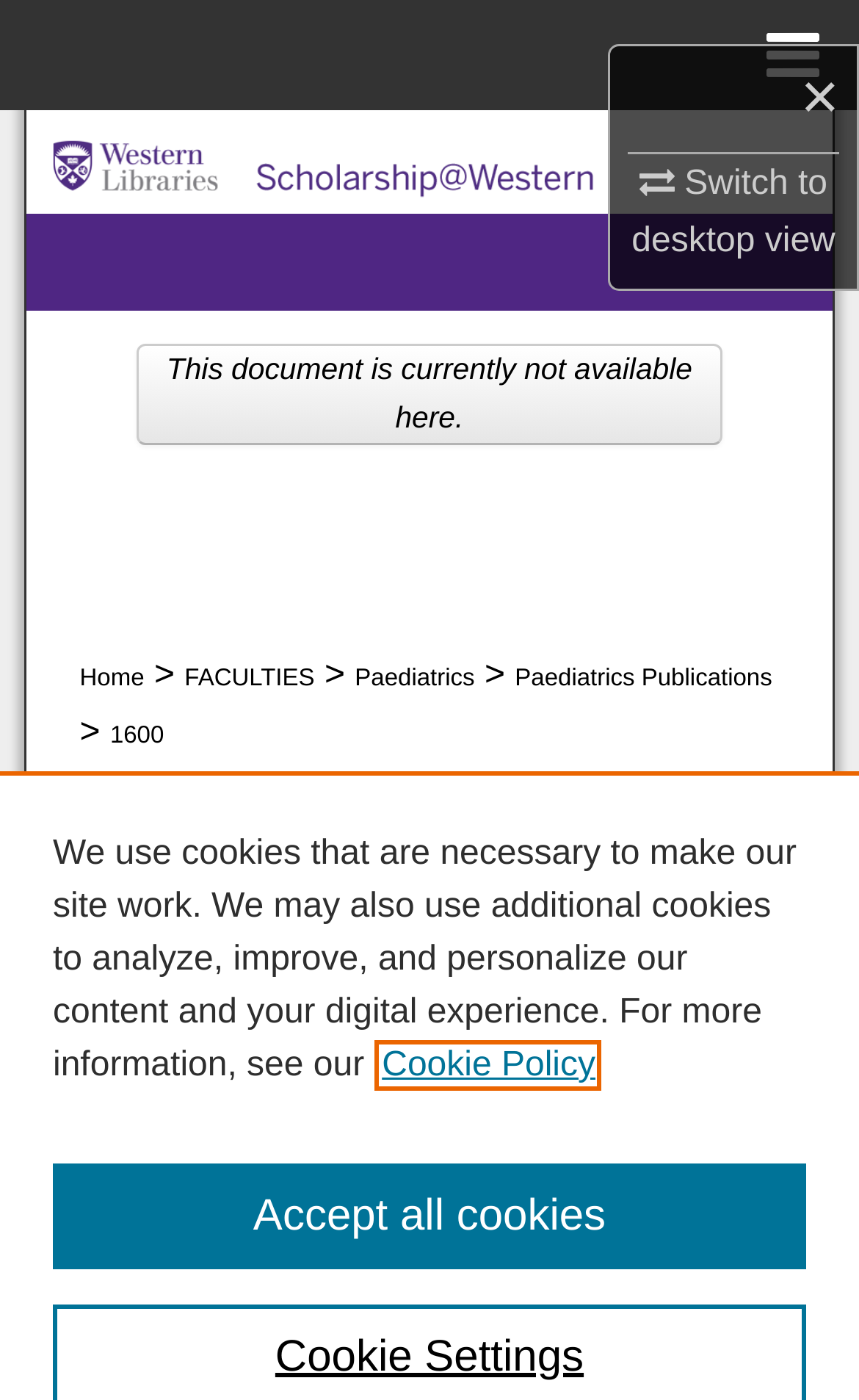From the details in the image, provide a thorough response to the question: What is the name of the program implemented in Ontario, Canada?

Based on the webpage description, it is mentioned that the Preschool Speech and Language Program in Ontario, Canada implemented the Focus on the Outcomes of Communication Under Six (FOCUS) in 2012.